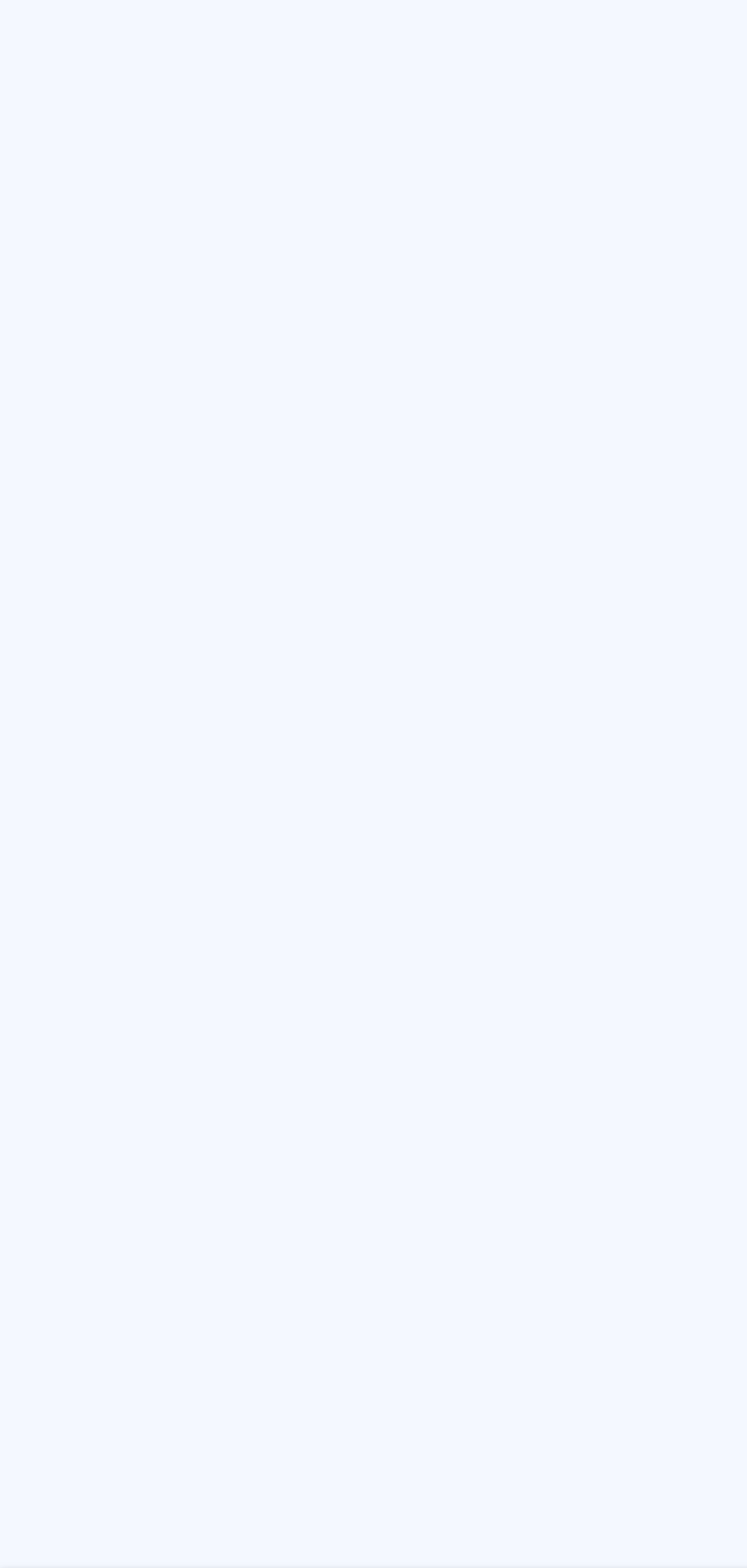Please identify the coordinates of the bounding box that should be clicked to fulfill this instruction: "Click on What are my rights?".

None